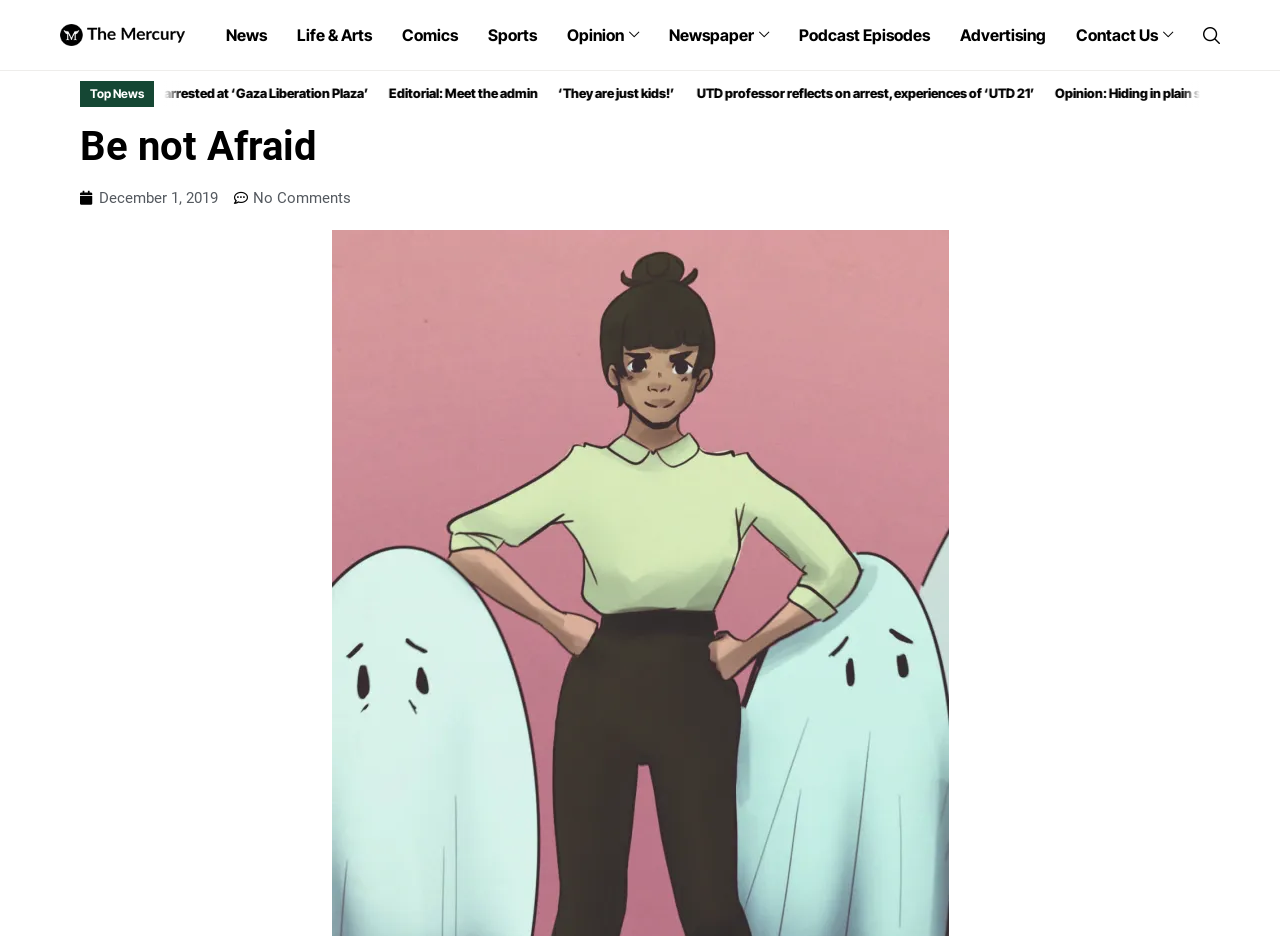Reply to the question with a single word or phrase:
When was the article 'UTD professor reflects on arrest, experiences of ‘UTD 21’’ published?

December 1, 2019